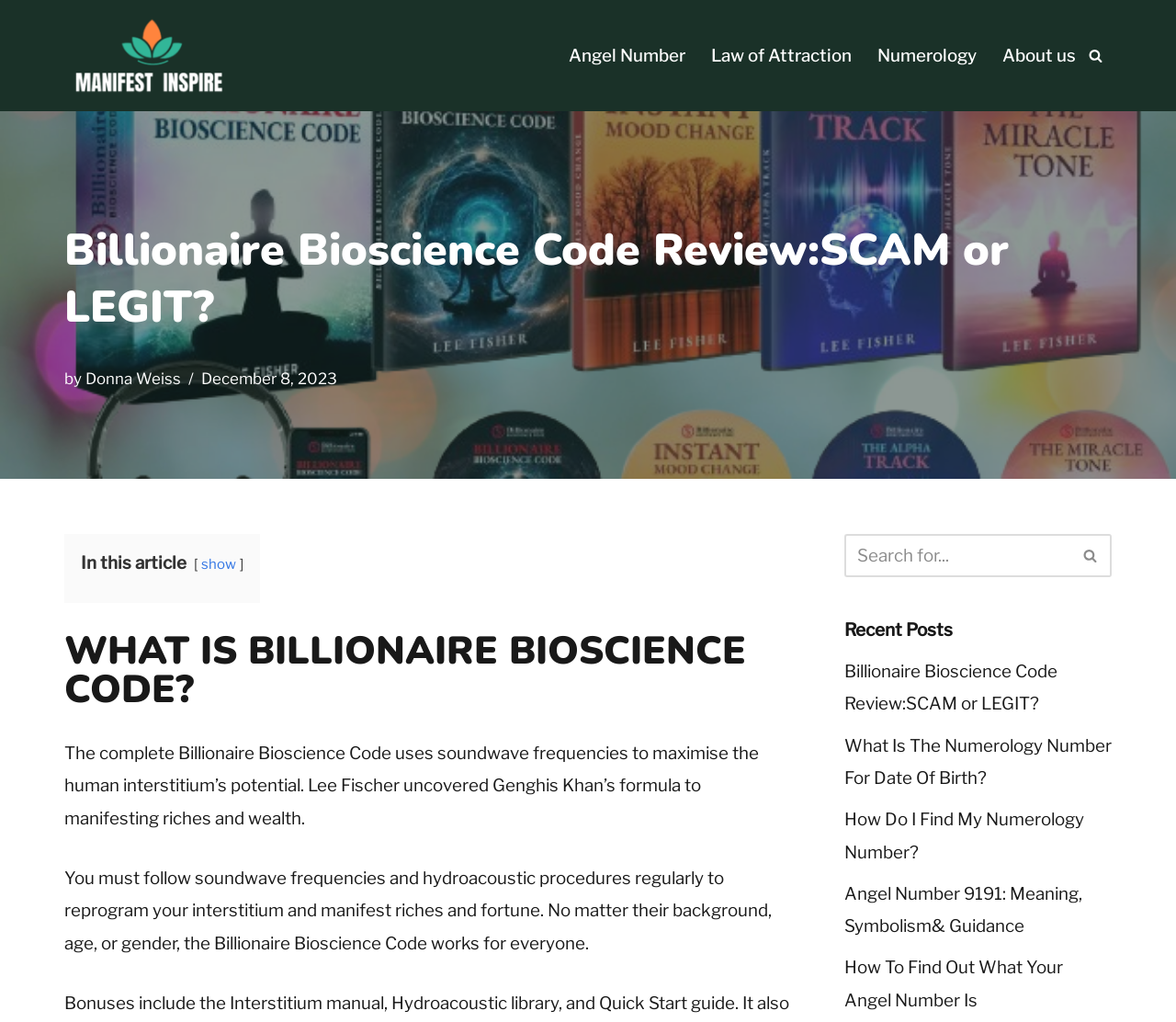Based on the image, provide a detailed response to the question:
What is the purpose of the Billionaire Bioscience Code?

I read the static text that describes the Billionaire Bioscience Code, which states that it uses soundwave frequencies to maximize the human interstitium's potential to manifest riches and wealth.